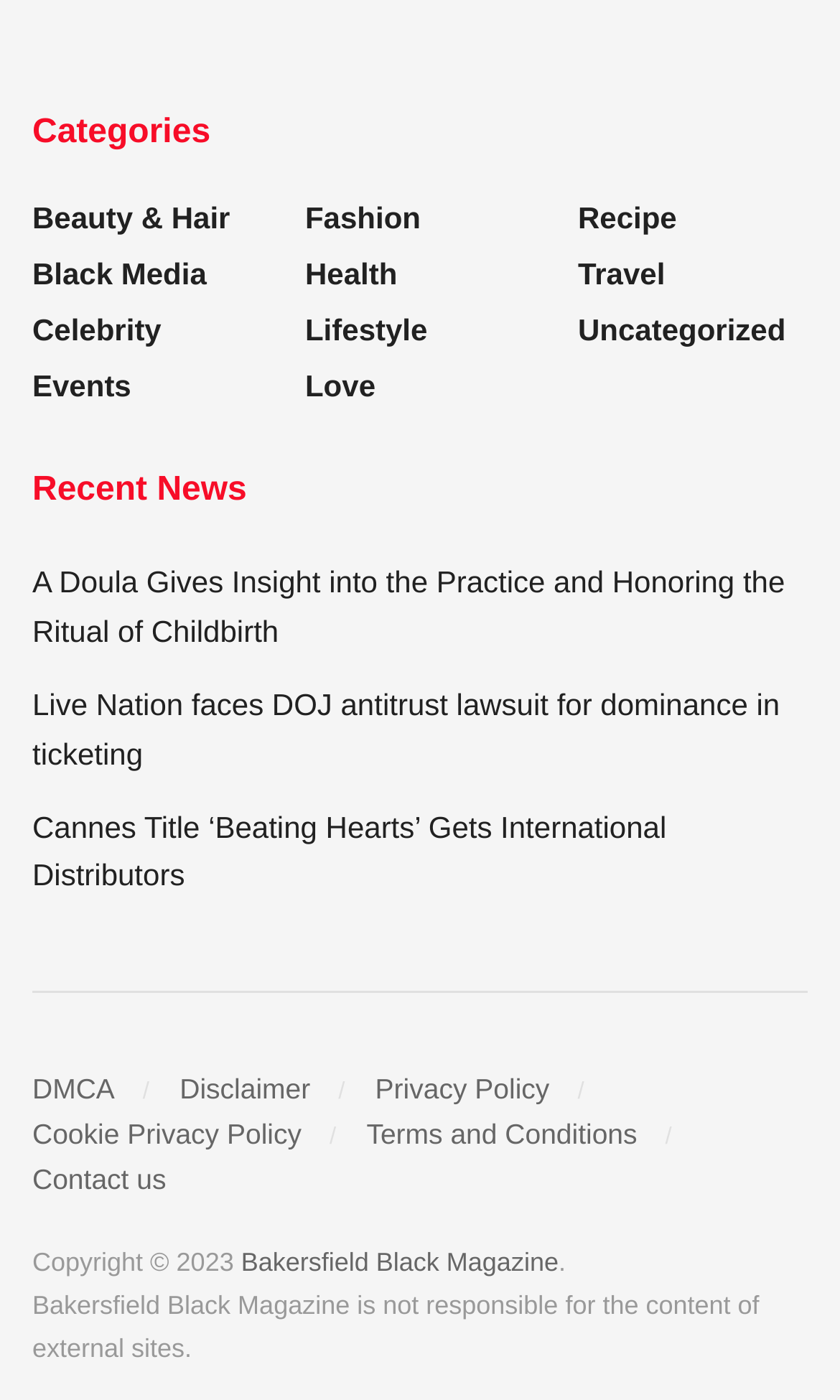What is the name of the magazine?
From the details in the image, provide a complete and detailed answer to the question.

I found the link that says 'Bakersfield Black Magazine'.